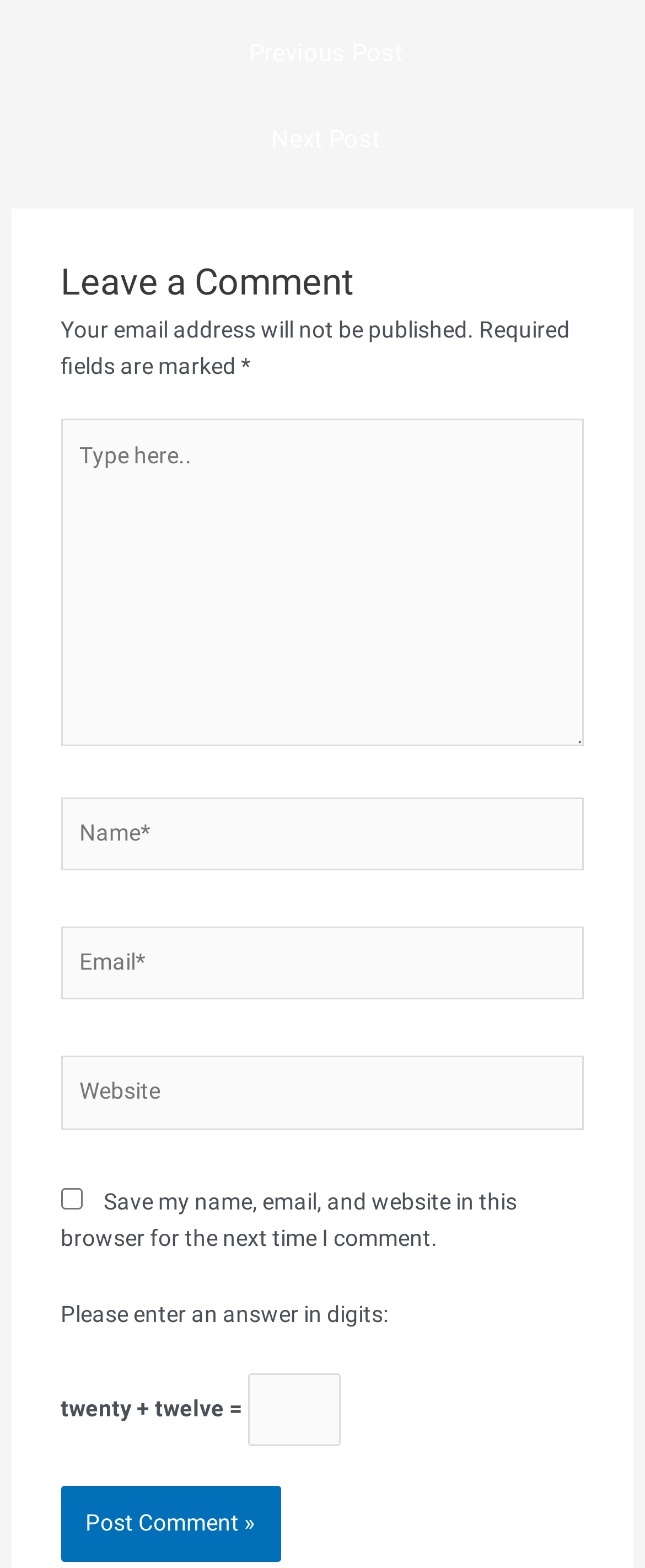Use the details in the image to answer the question thoroughly: 
How many text fields are required in the comment form?

The comment form has four text fields: Name, Email, Website, and a field for typing a comment. The Name, Email, and comment fields are marked as required, indicated by an asterisk (*) symbol.